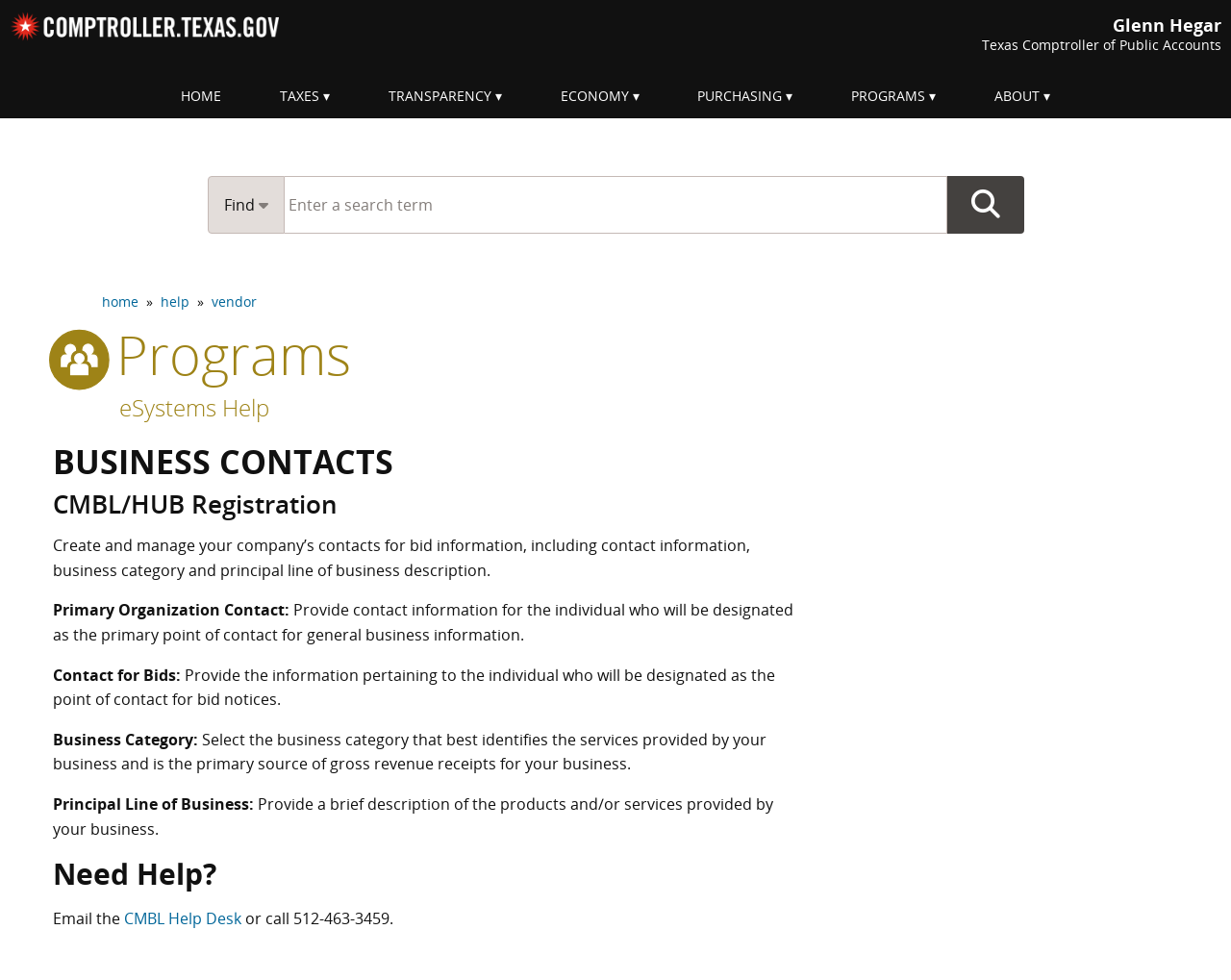Construct a comprehensive caption that outlines the webpage's structure and content.

The webpage is titled "Enter business contacts" and appears to be a registration page for businesses to manage their contacts. At the top left corner, there is a logo of the Texas Comptrollers of Public Accounts. To the right of the logo, there are two lines of text displaying the names "Glenn Hegar" and "Texas Comptroller of Public Accounts".

Below the logo and text, there is a horizontal menu bar with seven menu items: "HOME", "TAXES", "TRANSPARENCY", "ECONOMY", "PURCHASING", "PROGRAMS", and "ABOUT". Each menu item has a dropdown menu.

On the left side of the page, there is a search bar with a combobox and a "Go" button. Above the search bar, there is a heading "Main Search". Below the search bar, there is a breadcrumb navigation with three links: "home", "help", and "vendor".

The main content of the page is divided into sections. The first section is titled "BUSINESS CONTACTS CMBL/HUB Registration" and provides a description of the registration process. Below the title, there are several sections with headings and text describing the required information for registration, including primary organization contact, contact for bids, business category, and principal line of business.

At the bottom of the page, there is a section titled "Need Help?" with links to the CMBL Help Desk and a phone number.